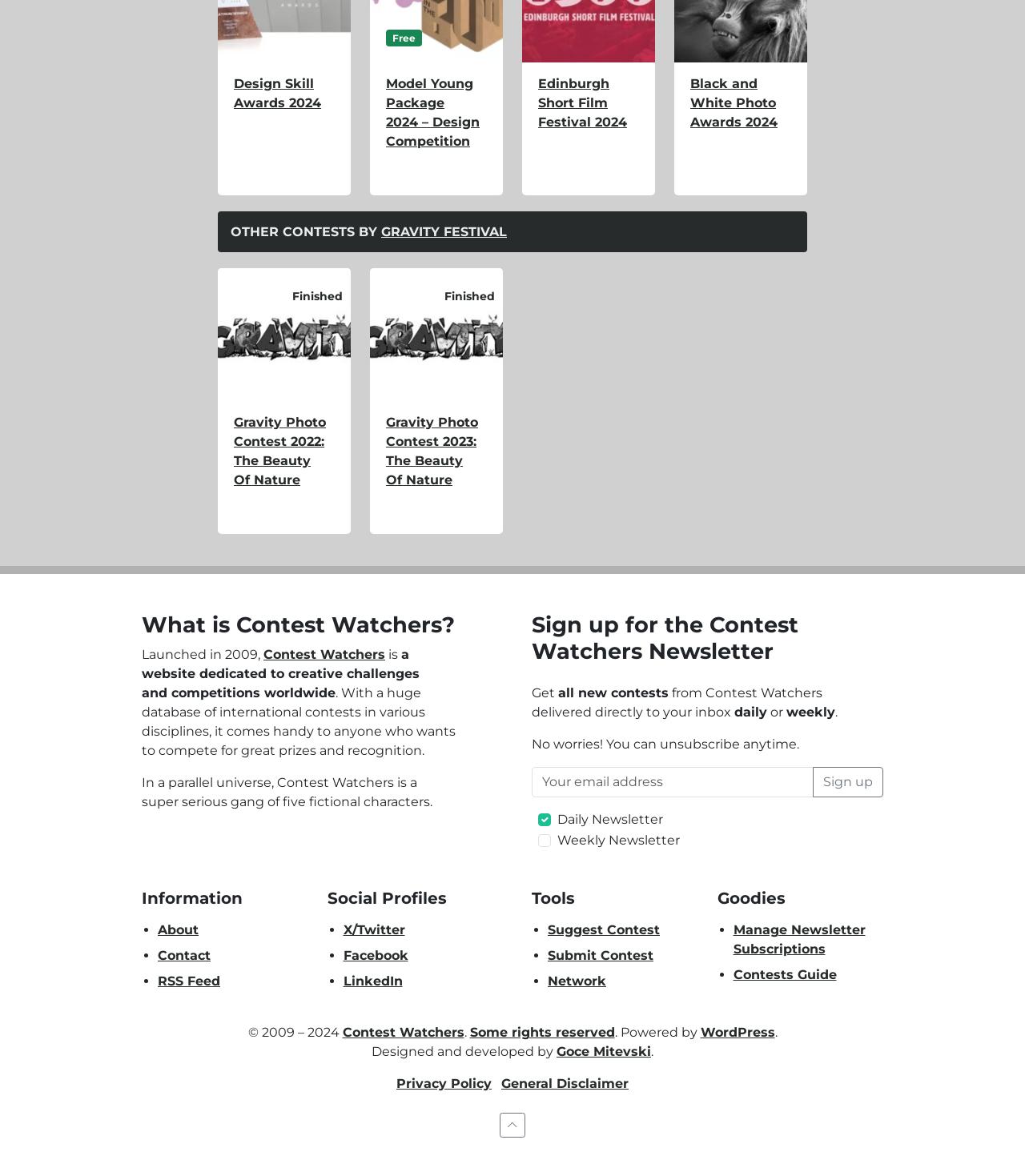Provide the bounding box coordinates of the UI element this sentence describes: "Edinburgh Short Film Festival 2024".

[0.509, 0.053, 0.639, 0.166]